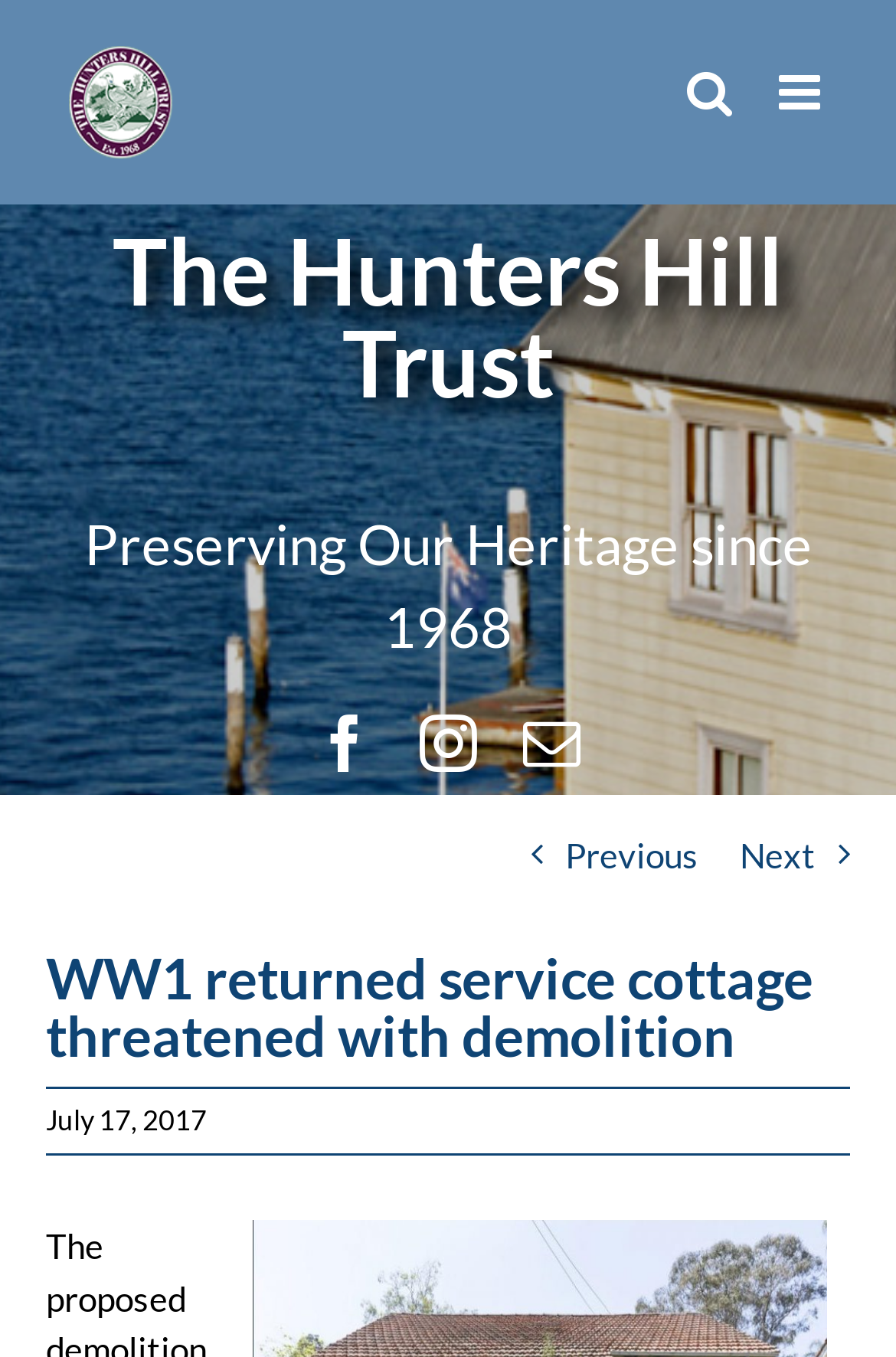Locate the bounding box coordinates of the clickable region to complete the following instruction: "Visit Facebook page."

[0.353, 0.526, 0.417, 0.568]